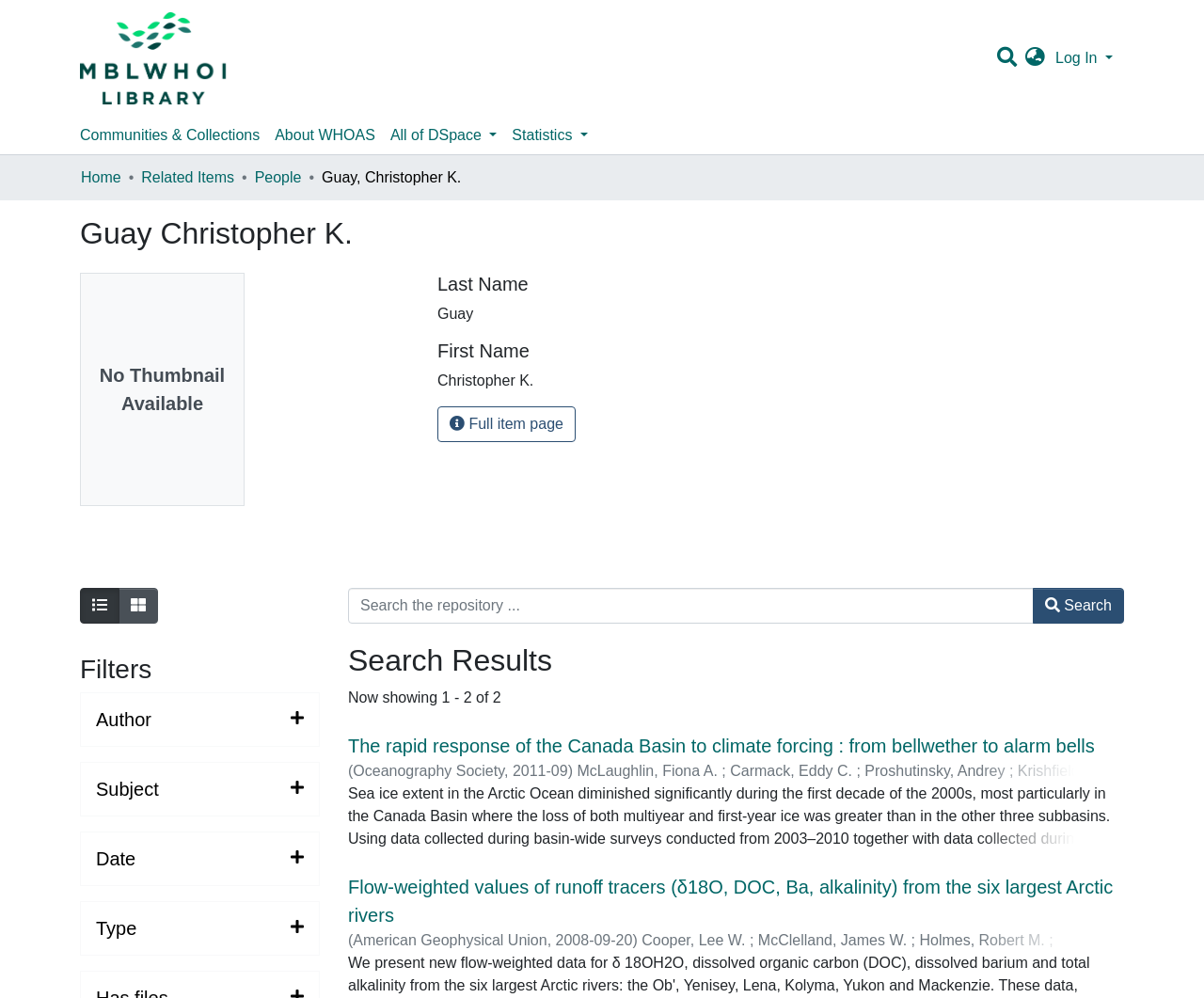Find the bounding box coordinates of the element I should click to carry out the following instruction: "Log In".

[0.873, 0.05, 0.927, 0.066]